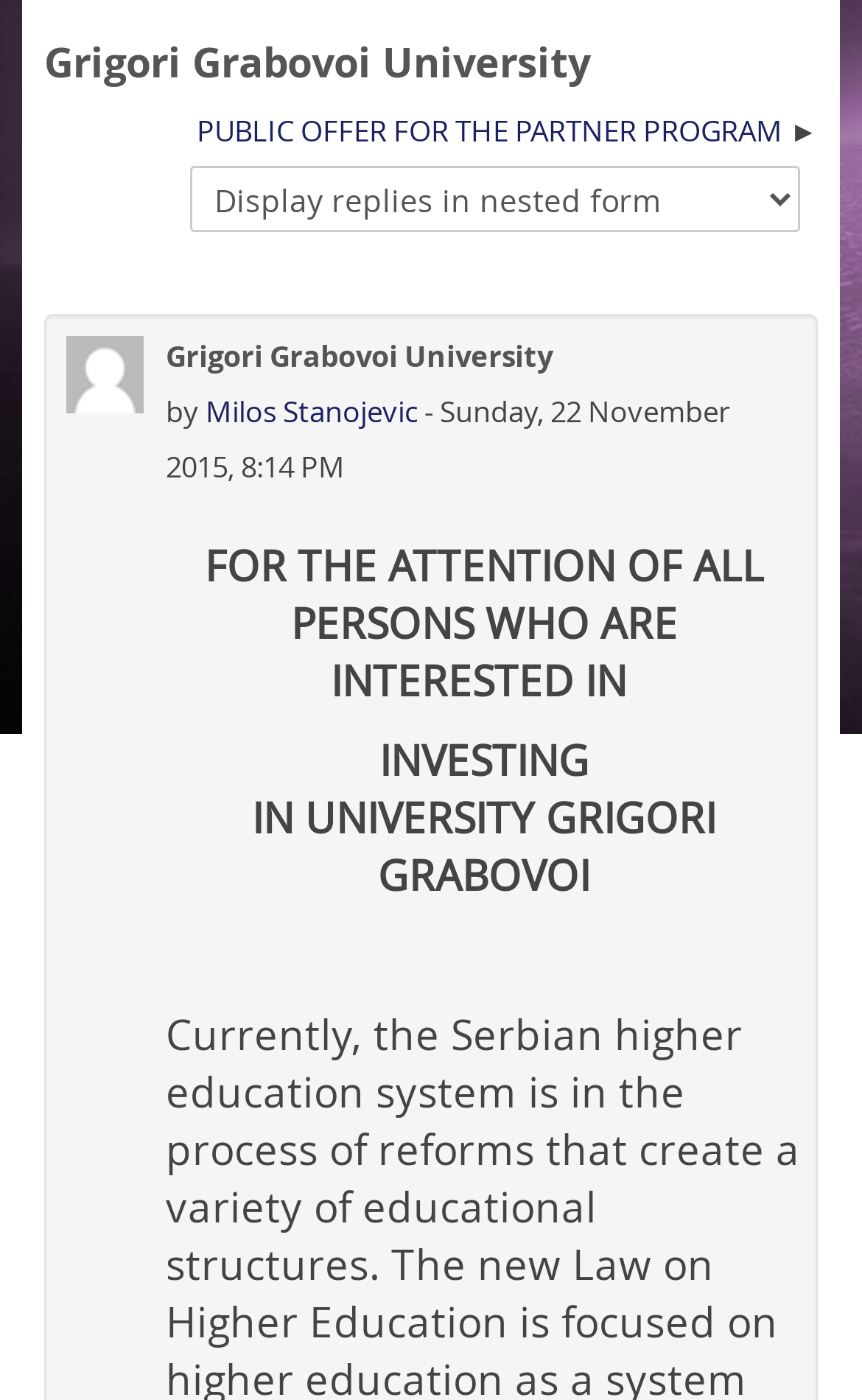Extract the bounding box coordinates of the UI element described by: "Webinars". The coordinates should include four float numbers ranging from 0 to 1, e.g., [left, top, right, bottom].

[0.026, 0.074, 0.974, 0.153]